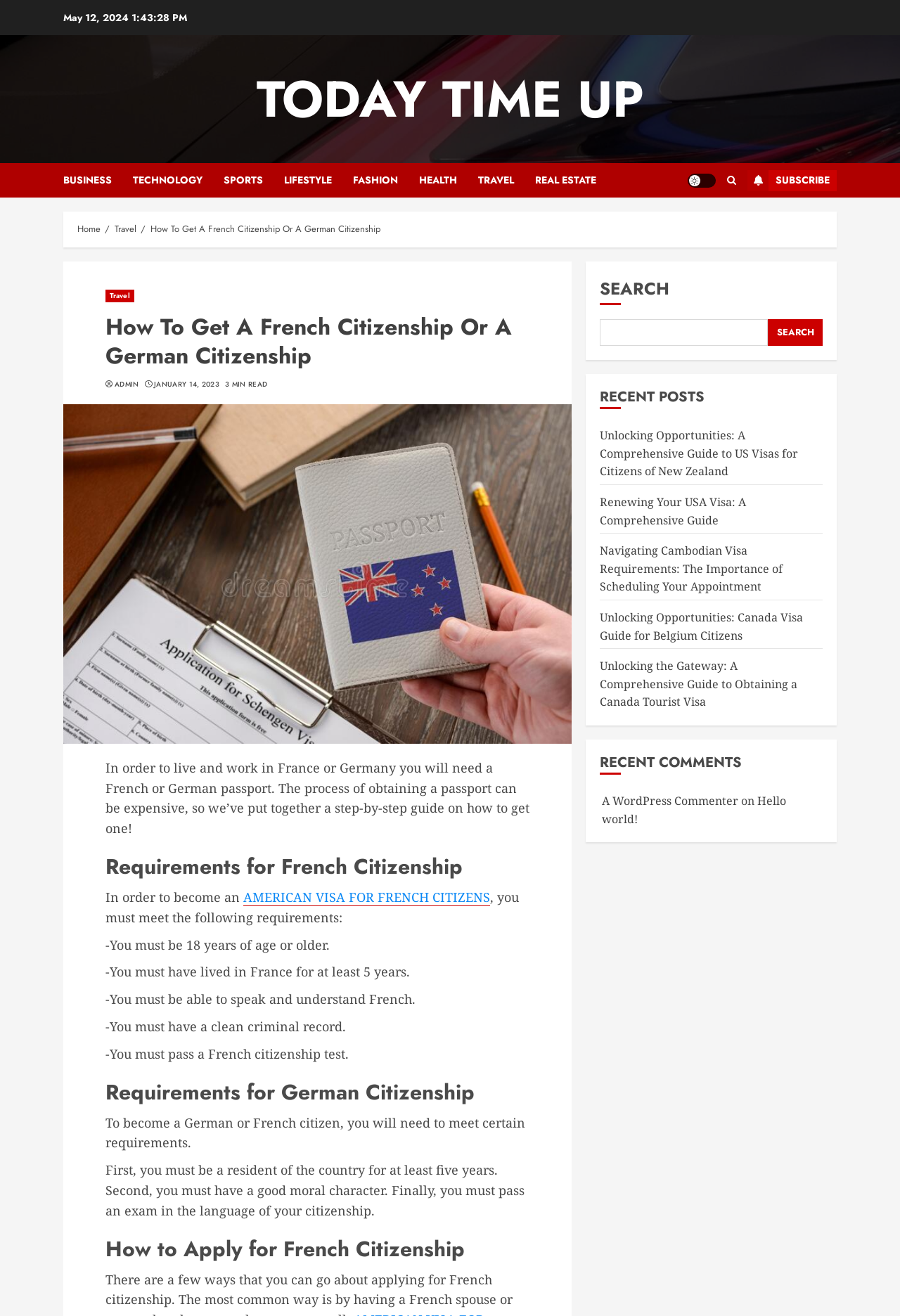Please determine the bounding box coordinates for the UI element described here. Use the format (top-left x, top-left y, bottom-right x, bottom-right y) with values bounded between 0 and 1: Light/Dark Button

[0.764, 0.132, 0.795, 0.142]